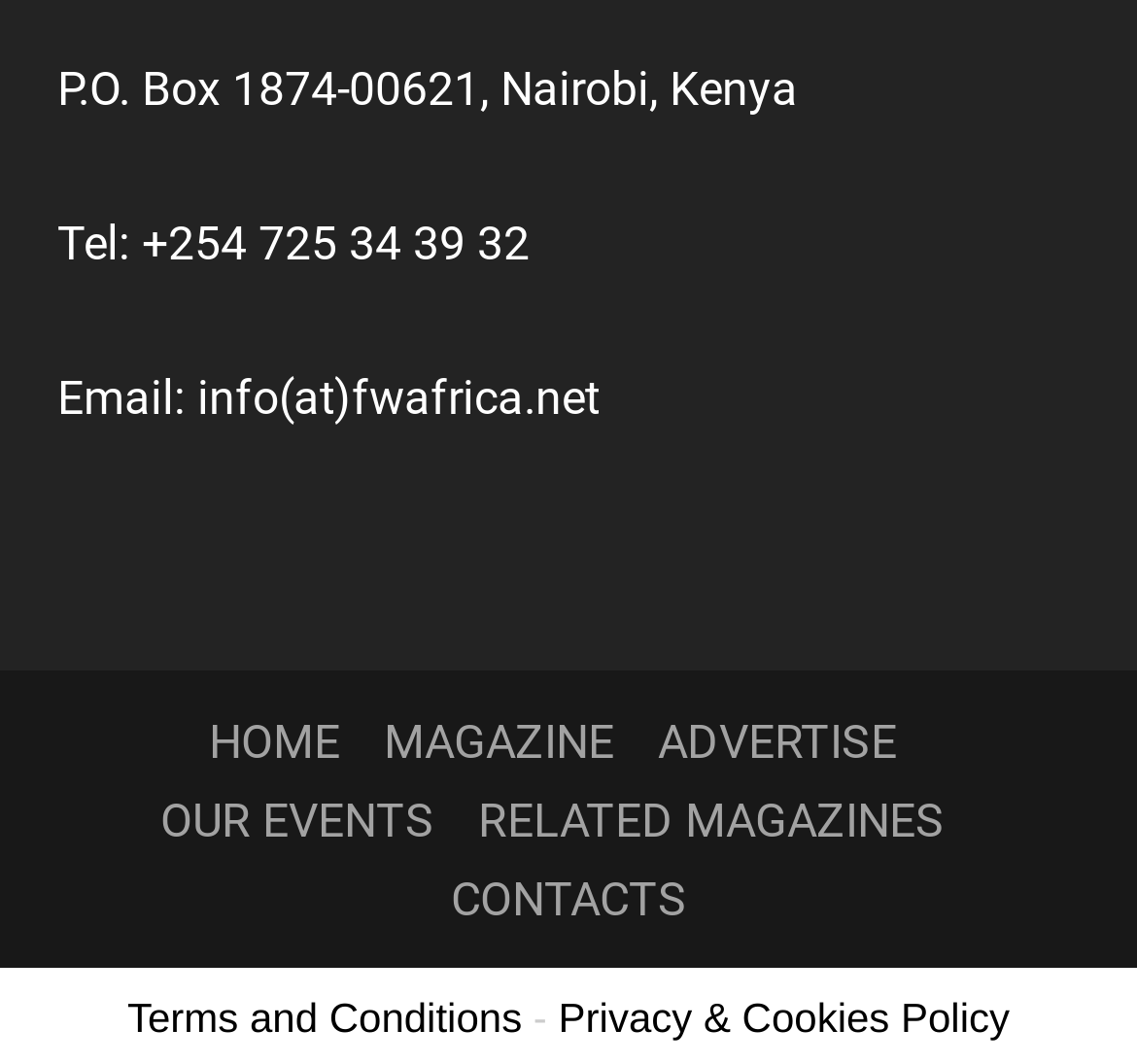What is the email address of the organization?
Please provide a comprehensive answer based on the information in the image.

The email address can be found in the top section of the webpage, where the contact information is provided. Specifically, it is located in the third line of text, which reads 'Email: info(at)fwafrica.net'.